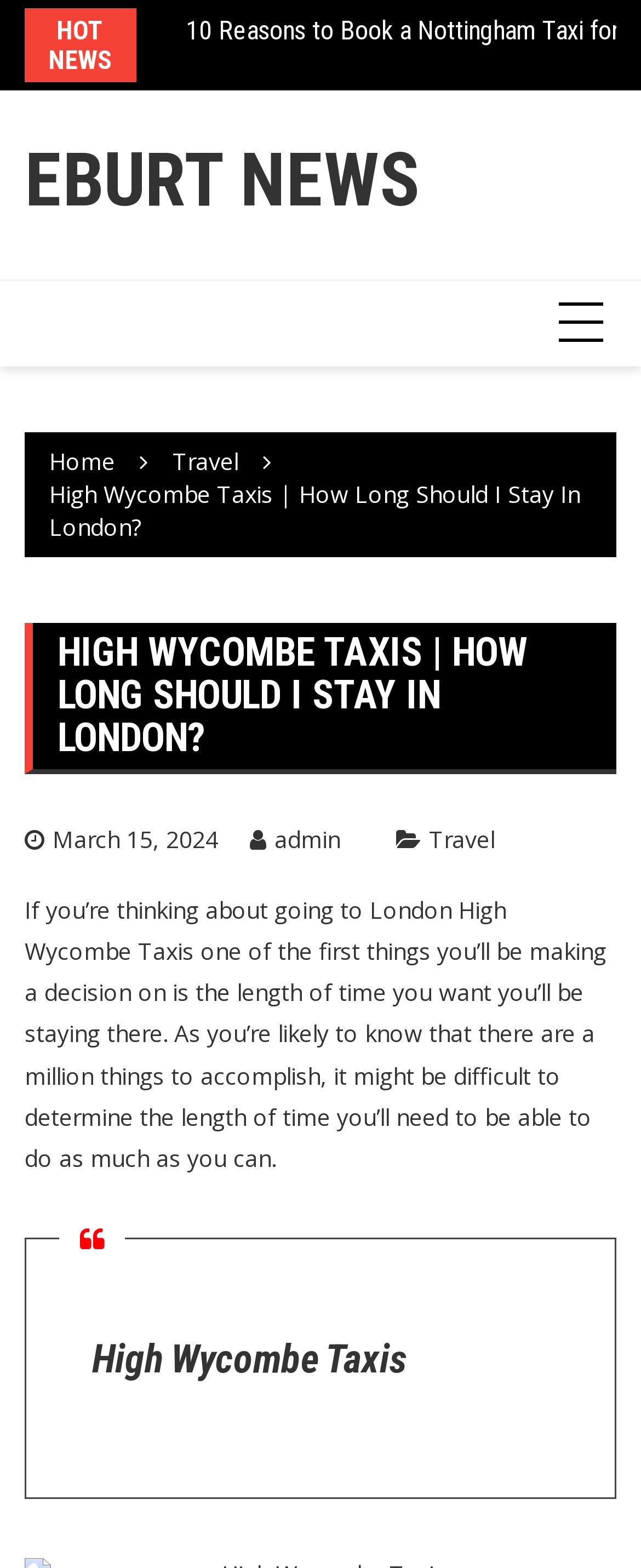Using the description: "Travel", identify the bounding box of the corresponding UI element in the screenshot.

[0.618, 0.525, 0.772, 0.546]